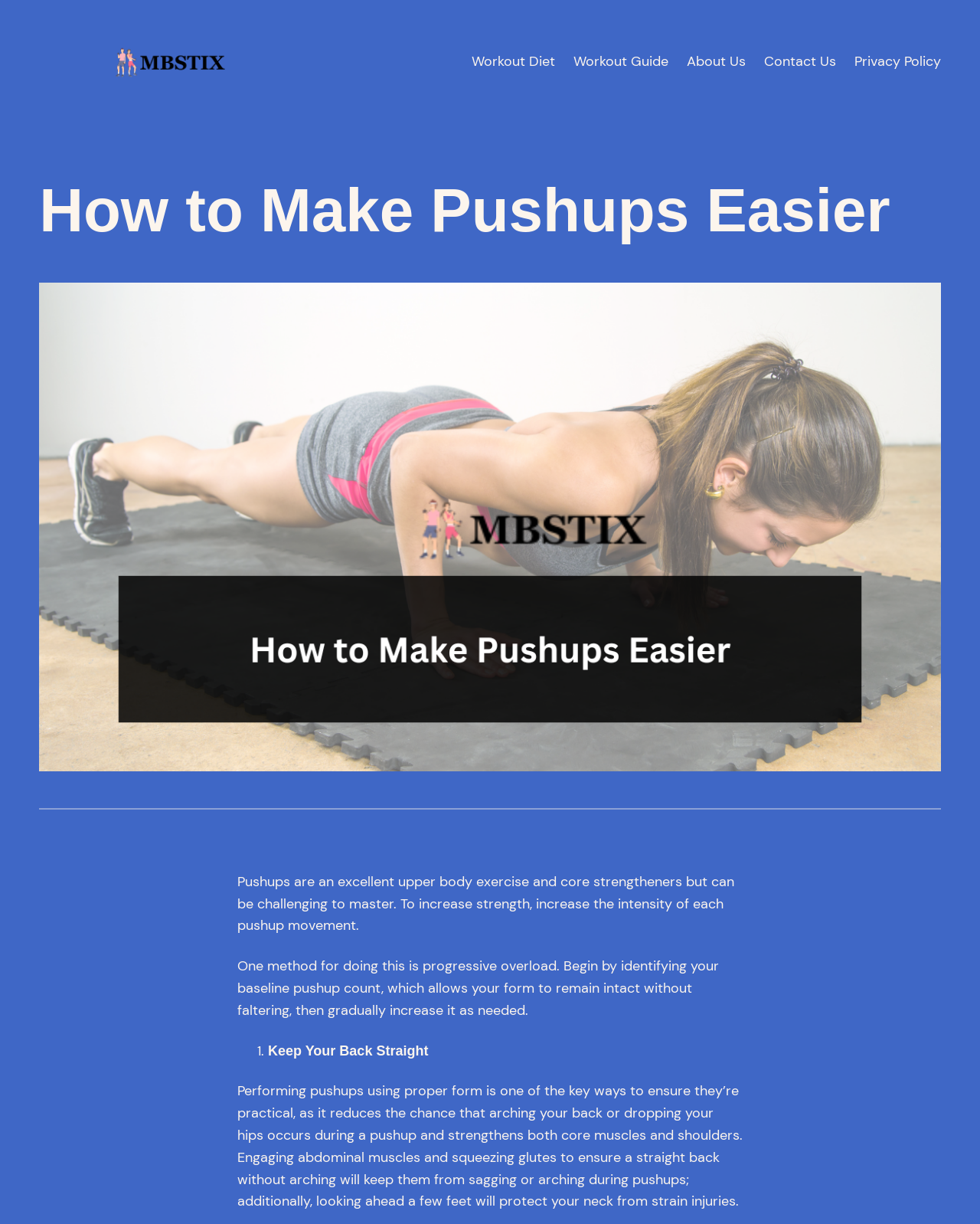Explain the webpage's layout and main content in detail.

The webpage is about "How to Make Pushups Easier" and is provided by MBSTIX. At the top left corner, there is an MBSTIX logo, which is an image linked to the MBSTIX website. Next to the logo, there is a navigation bar with five links: "Workout Diet", "Workout Guide", "About Us", "Contact Us", and "Privacy Policy". 

Below the navigation bar, there is a heading "How to Make Pushups Easier" followed by a large image related to the topic. Under the image, there is a horizontal separator line. 

The main content of the webpage starts with a paragraph of text explaining the benefits and challenges of pushups. It is followed by another paragraph discussing a method to increase strength by progressive overload. 

Below these paragraphs, there is a numbered list with the first item "1. Keep Your Back Straight". The list item is accompanied by a detailed text explaining the importance of proper form when performing pushups, including keeping the back straight, engaging abdominal muscles, and protecting the neck from strain injuries.